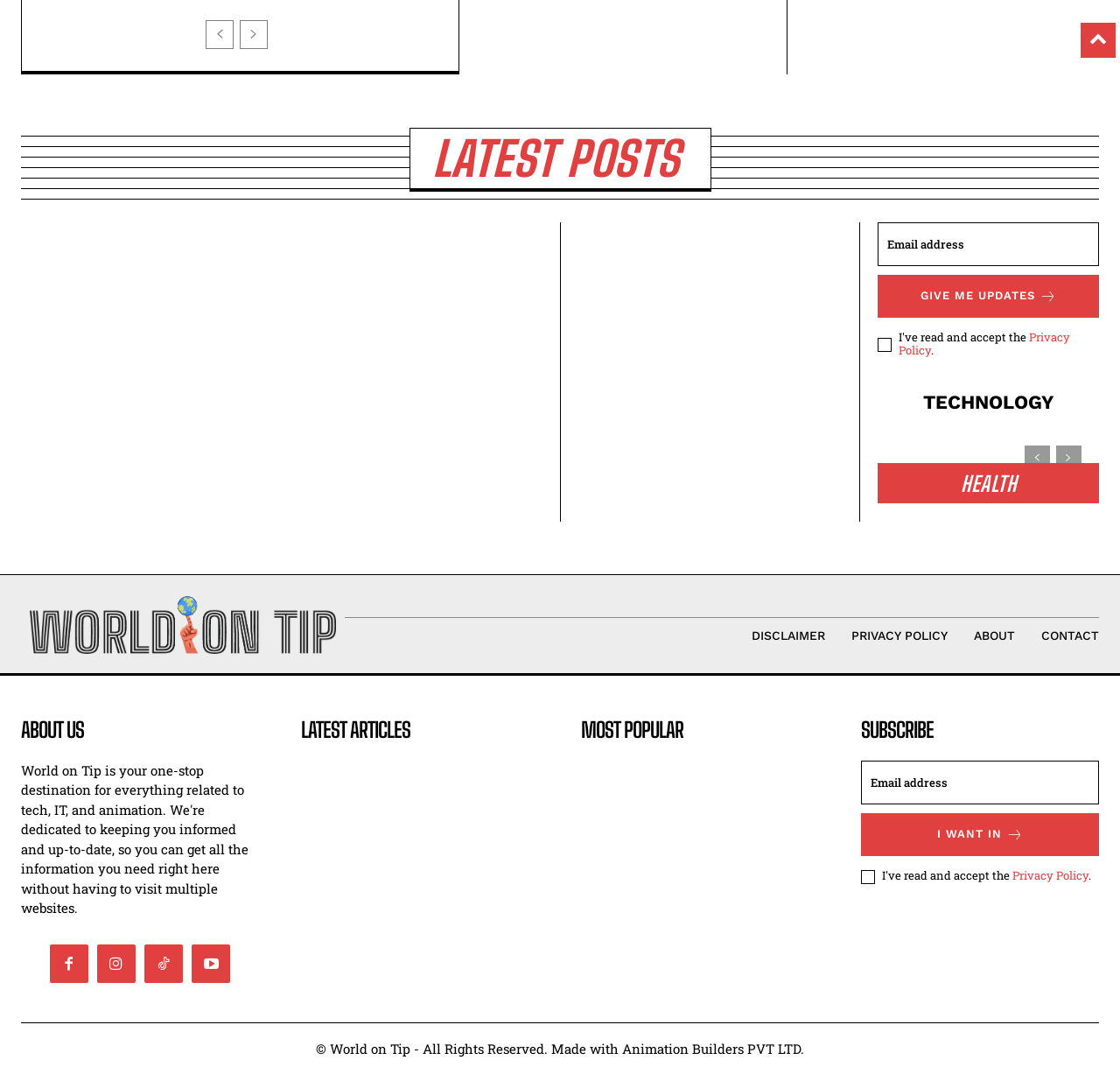Look at the image and answer the question in detail:
What is the title of the first heading?

The first heading element is located at [0.365, 0.119, 0.635, 0.178] and its text is 'LATEST POSTS'.